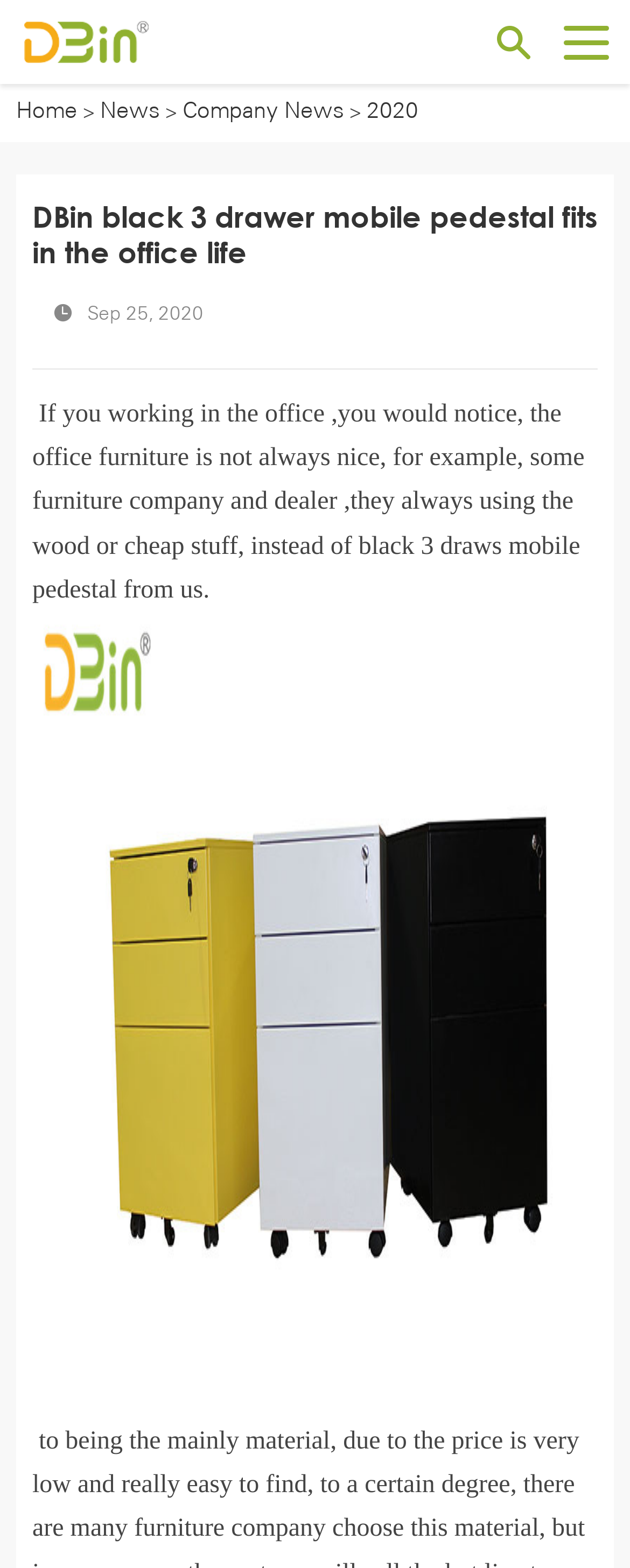Identify the bounding box for the given UI element using the description provided. Coordinates should be in the format (top-left x, top-left y, bottom-right x, bottom-right y) and must be between 0 and 1. Here is the description: title="Luoyang Dbin office furniture Co.,ltd."

[0.038, 0.0, 0.397, 0.054]